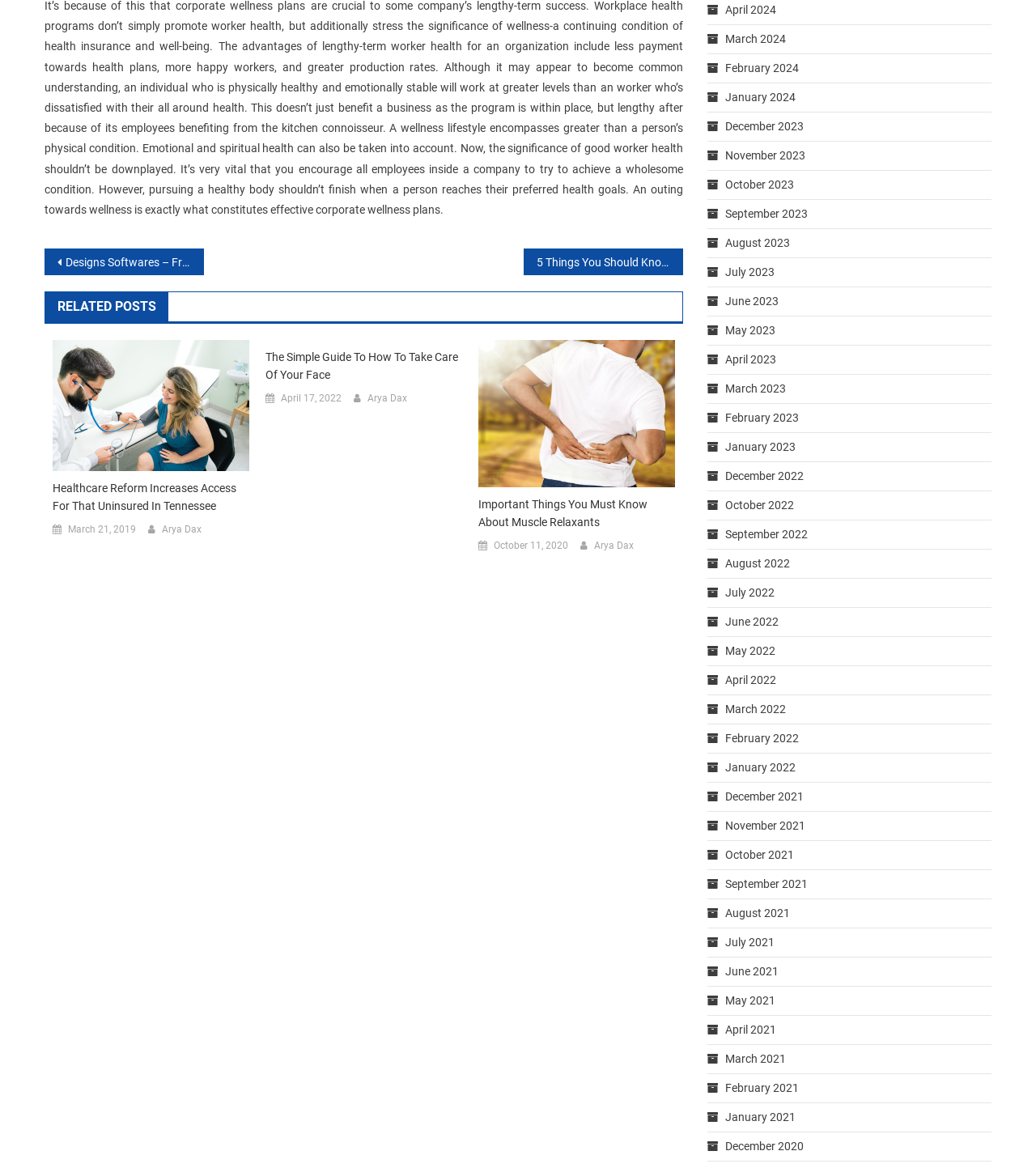Find the coordinates for the bounding box of the element with this description: "October 11, 2020October 26, 2020".

[0.477, 0.46, 0.548, 0.475]